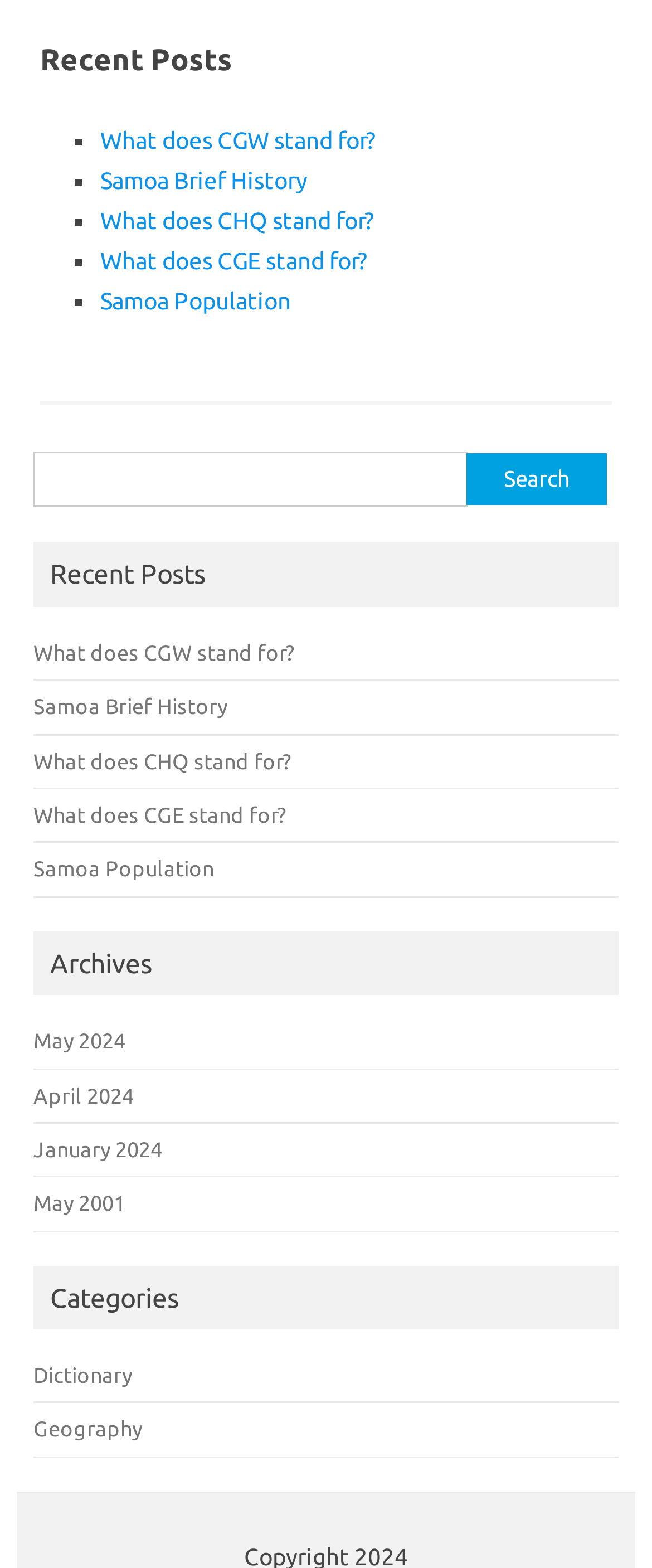Determine the bounding box for the HTML element described here: "Geography". The coordinates should be given as [left, top, right, bottom] with each number being a float between 0 and 1.

[0.051, 0.904, 0.218, 0.919]